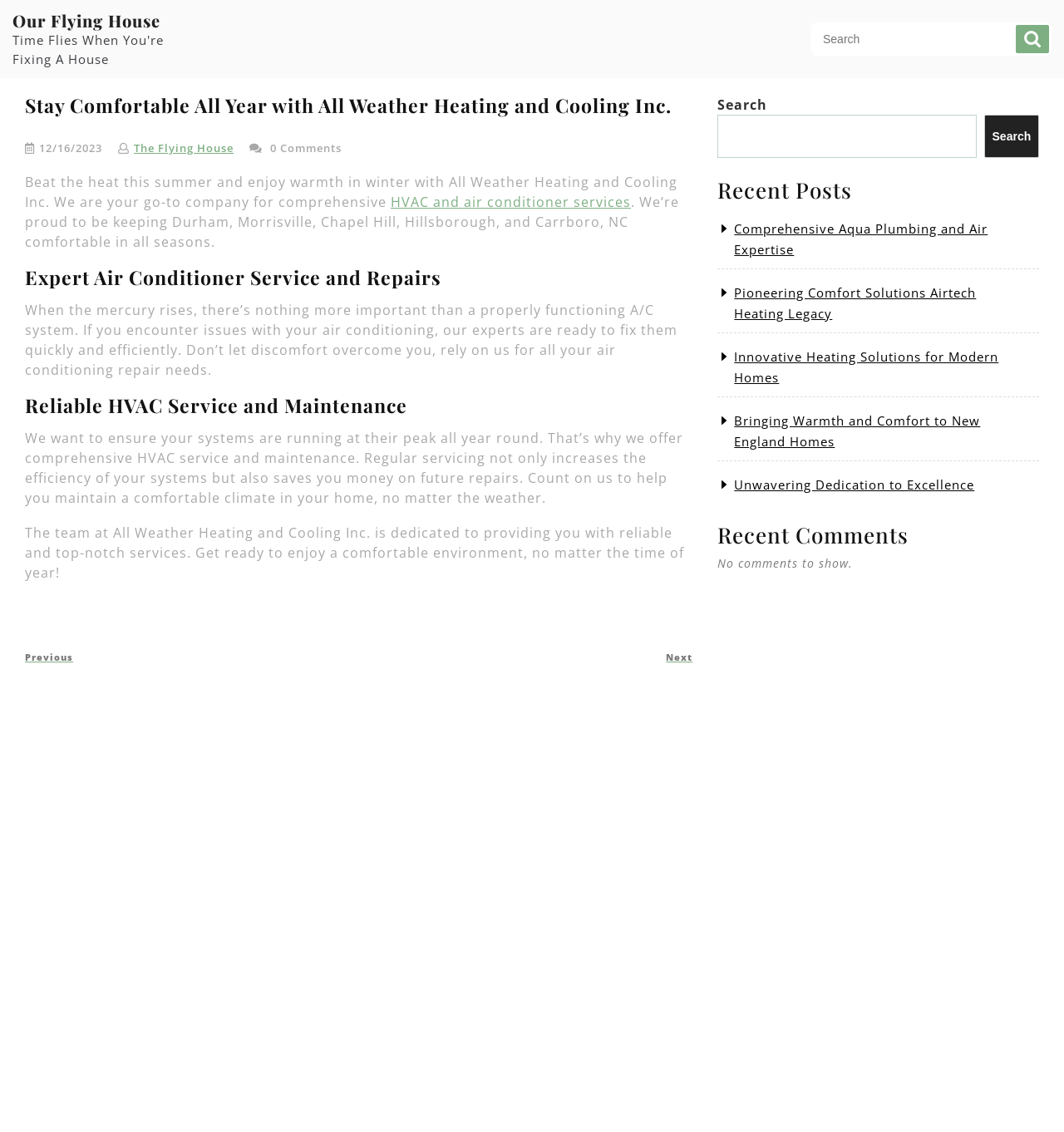What is the topic of the post 'Comprehensive Aqua Plumbing and Air Expertise'?
Please provide a single word or phrase in response based on the screenshot.

Plumbing and air expertise